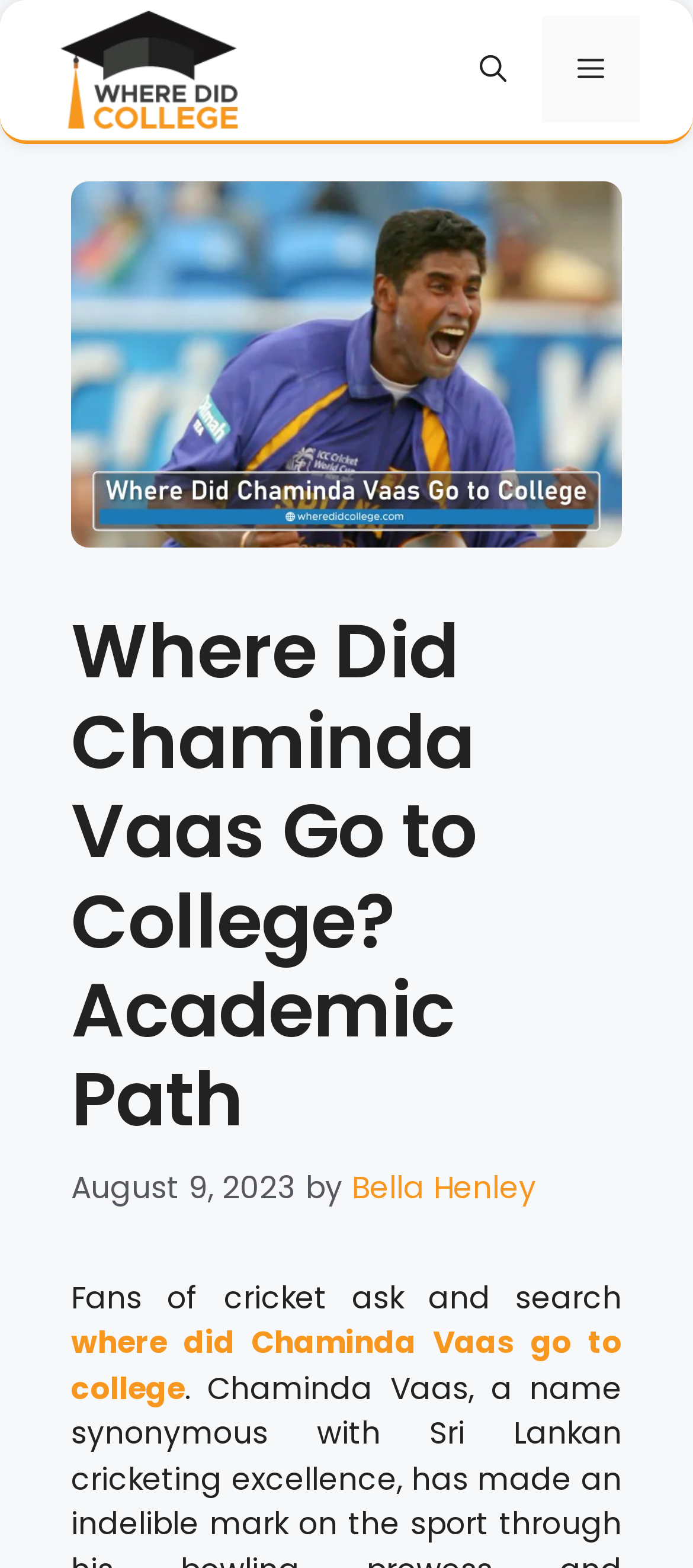What is the main heading of this webpage? Please extract and provide it.

Where Did Chaminda Vaas Go to College? Academic Path